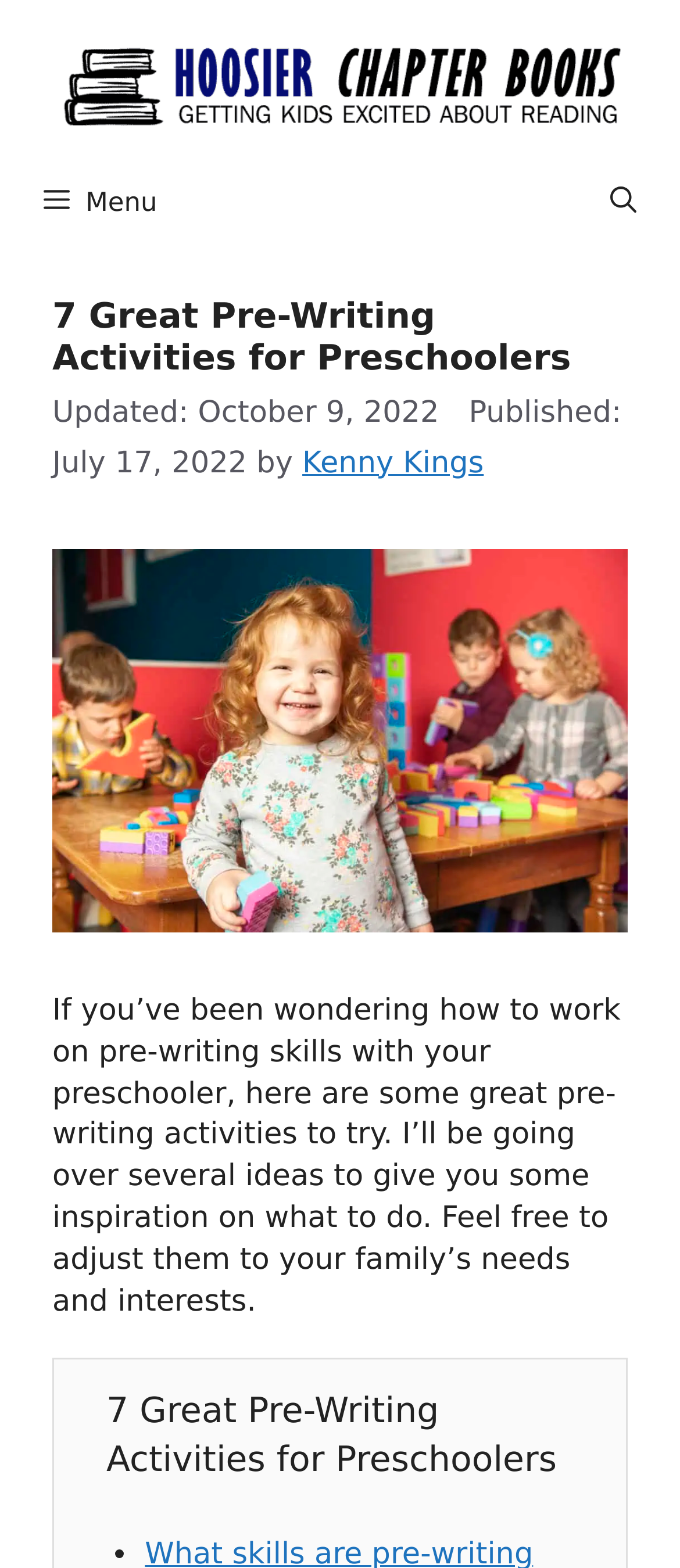Can you find and provide the main heading text of this webpage?

7 Great Pre-Writing Activities for Preschoolers